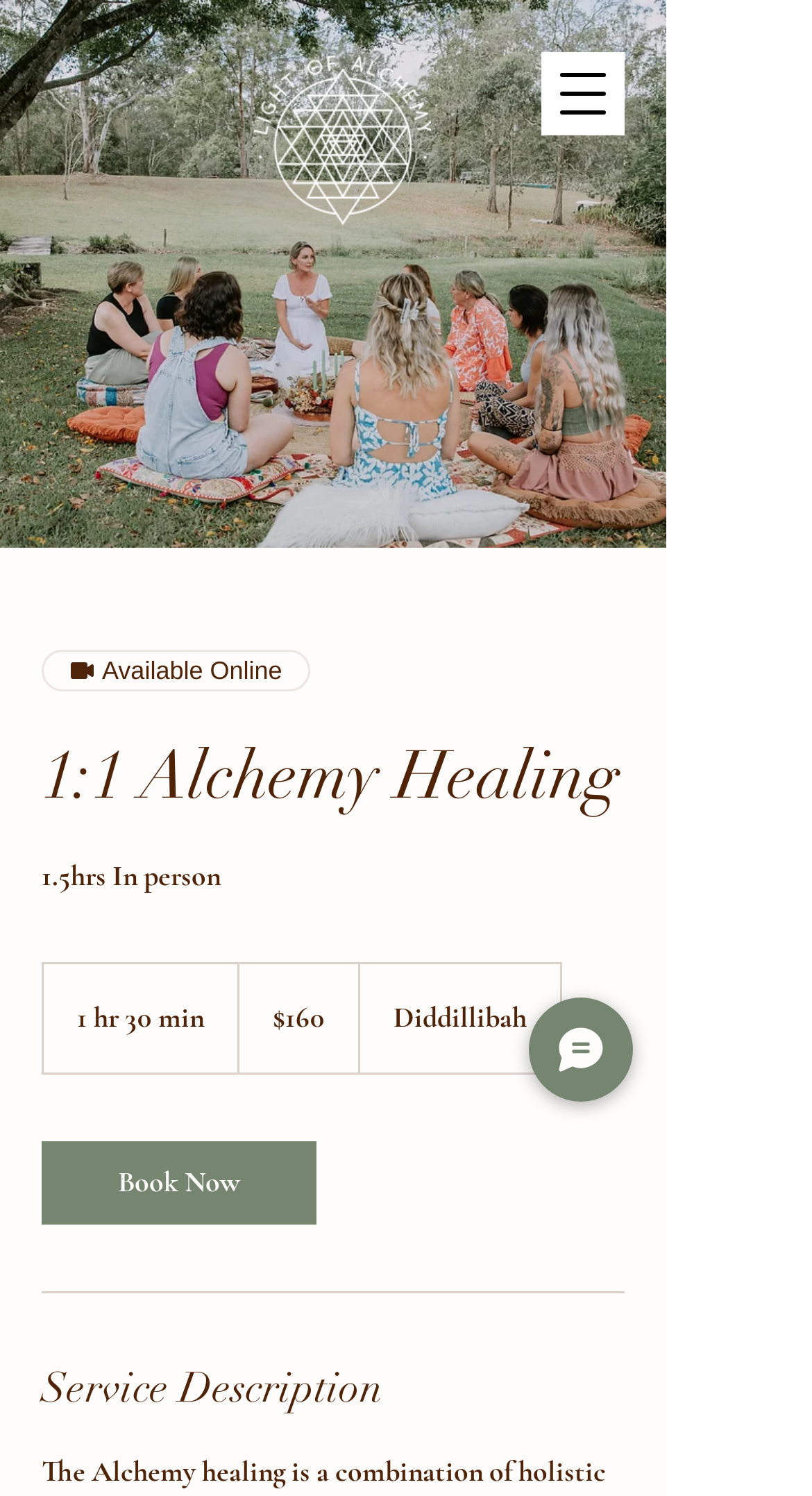What is the price of the 1.5hrs in-person Alchemy Healing service?
Provide a detailed answer to the question, using the image to inform your response.

I found the price by looking at the section that describes the 1.5hrs in-person Alchemy Healing service, where it says '160 Australian dollars' next to the service details.